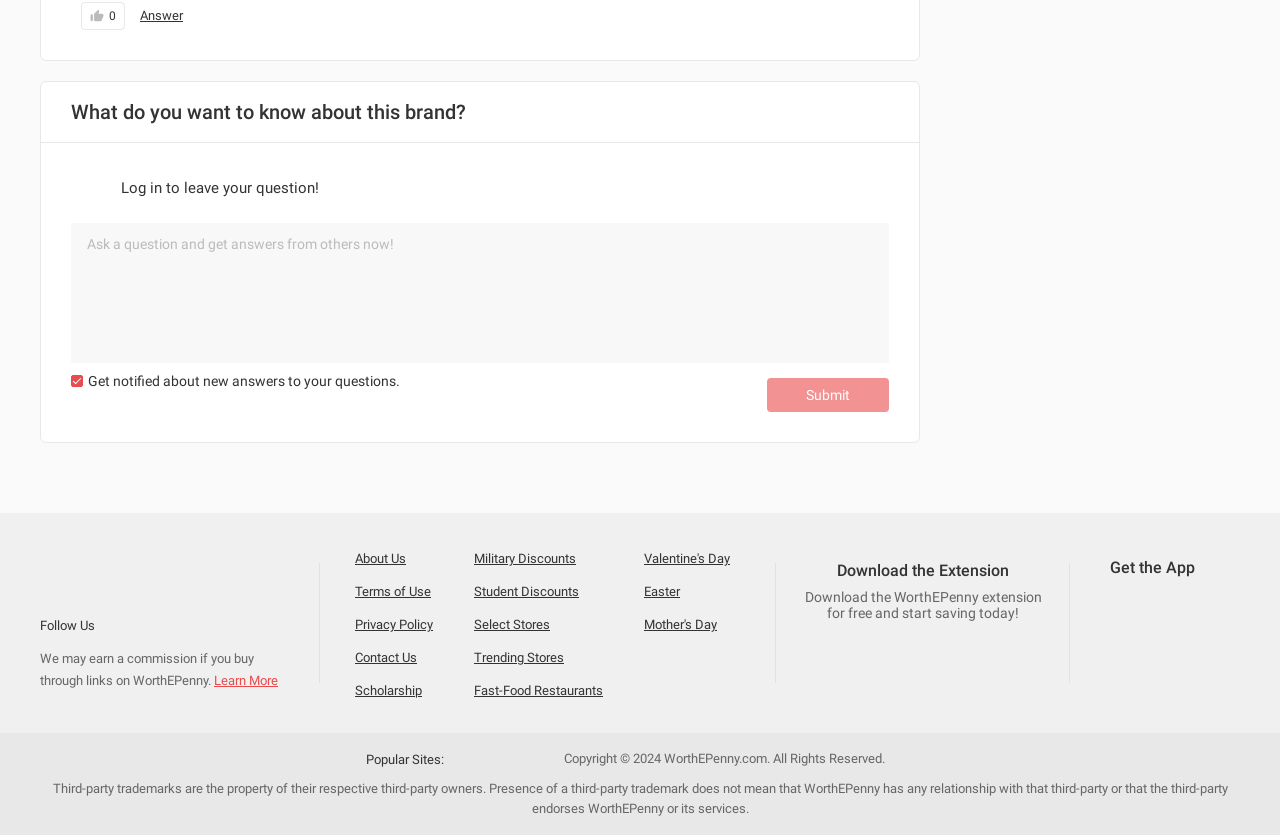Please locate the bounding box coordinates of the region I need to click to follow this instruction: "Follow Us on social media".

[0.031, 0.74, 0.074, 0.757]